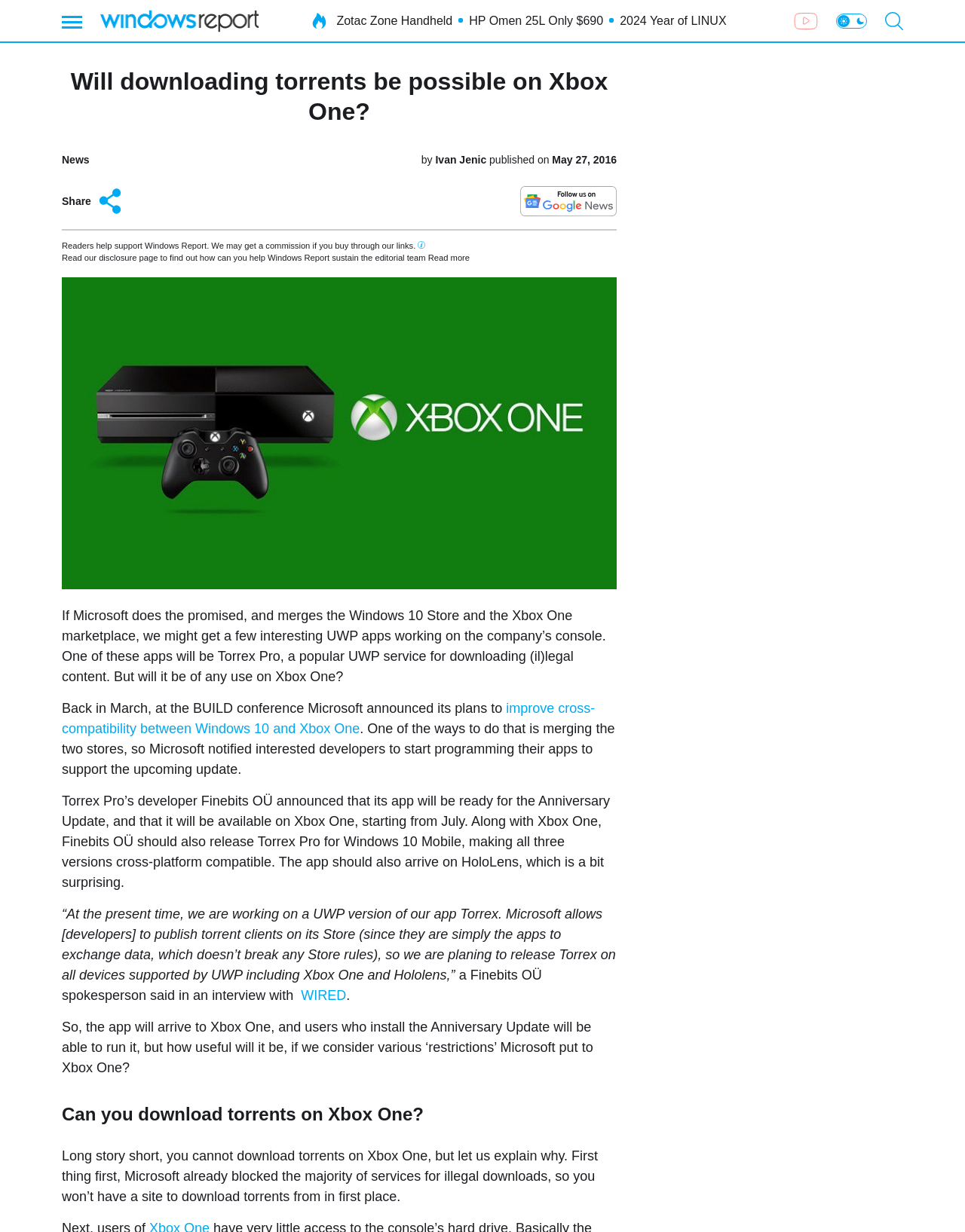Given the description: "E-mail us a copy", determine the bounding box coordinates of the UI element. The coordinates should be formatted as four float numbers between 0 and 1, [left, top, right, bottom].

None